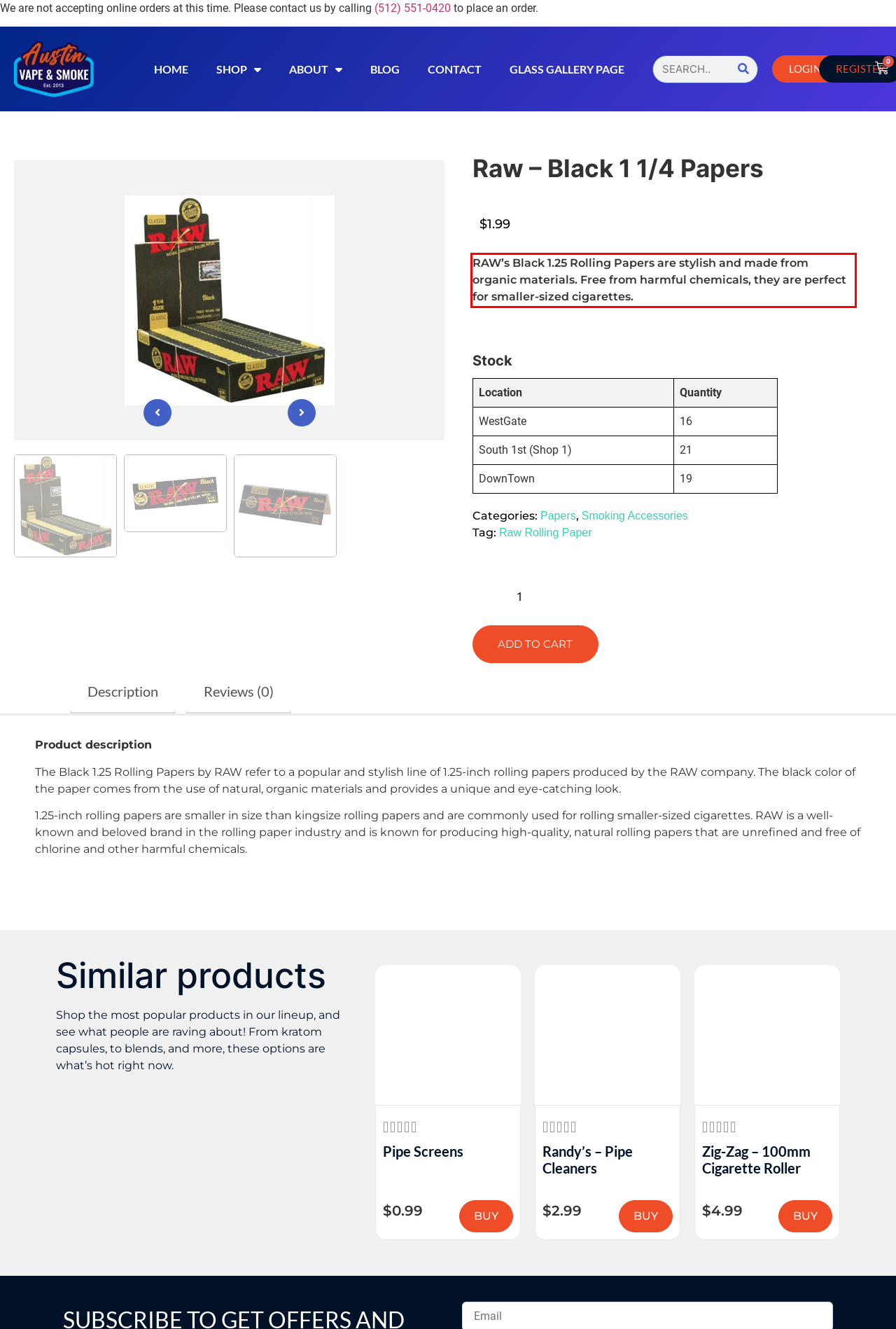There is a screenshot of a webpage with a red bounding box around a UI element. Please use OCR to extract the text within the red bounding box.

RAW’s Black 1.25 Rolling Papers are stylish and made from organic materials. Free from harmful chemicals, they are perfect for smaller-sized cigarettes.